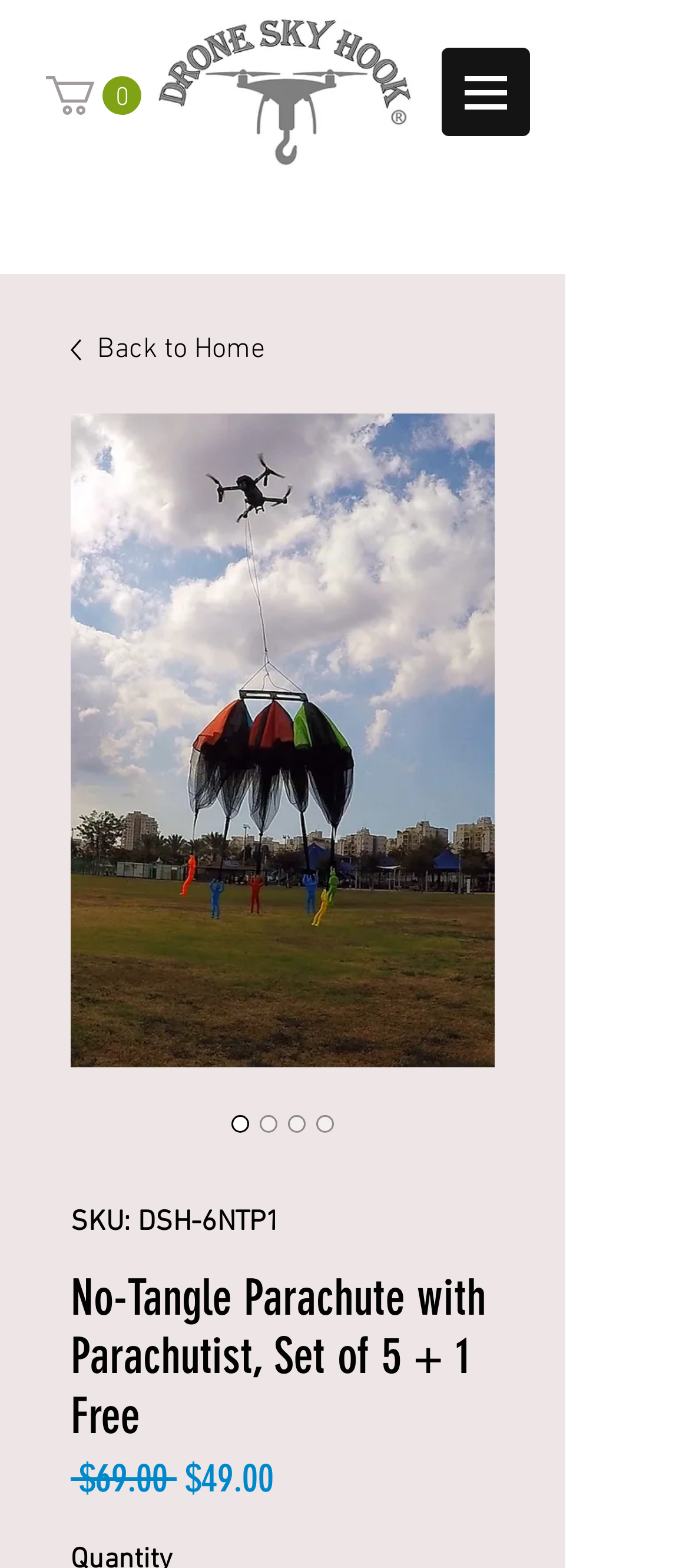Provide the bounding box coordinates of the HTML element described by the text: "Back to Home".

[0.103, 0.21, 0.718, 0.237]